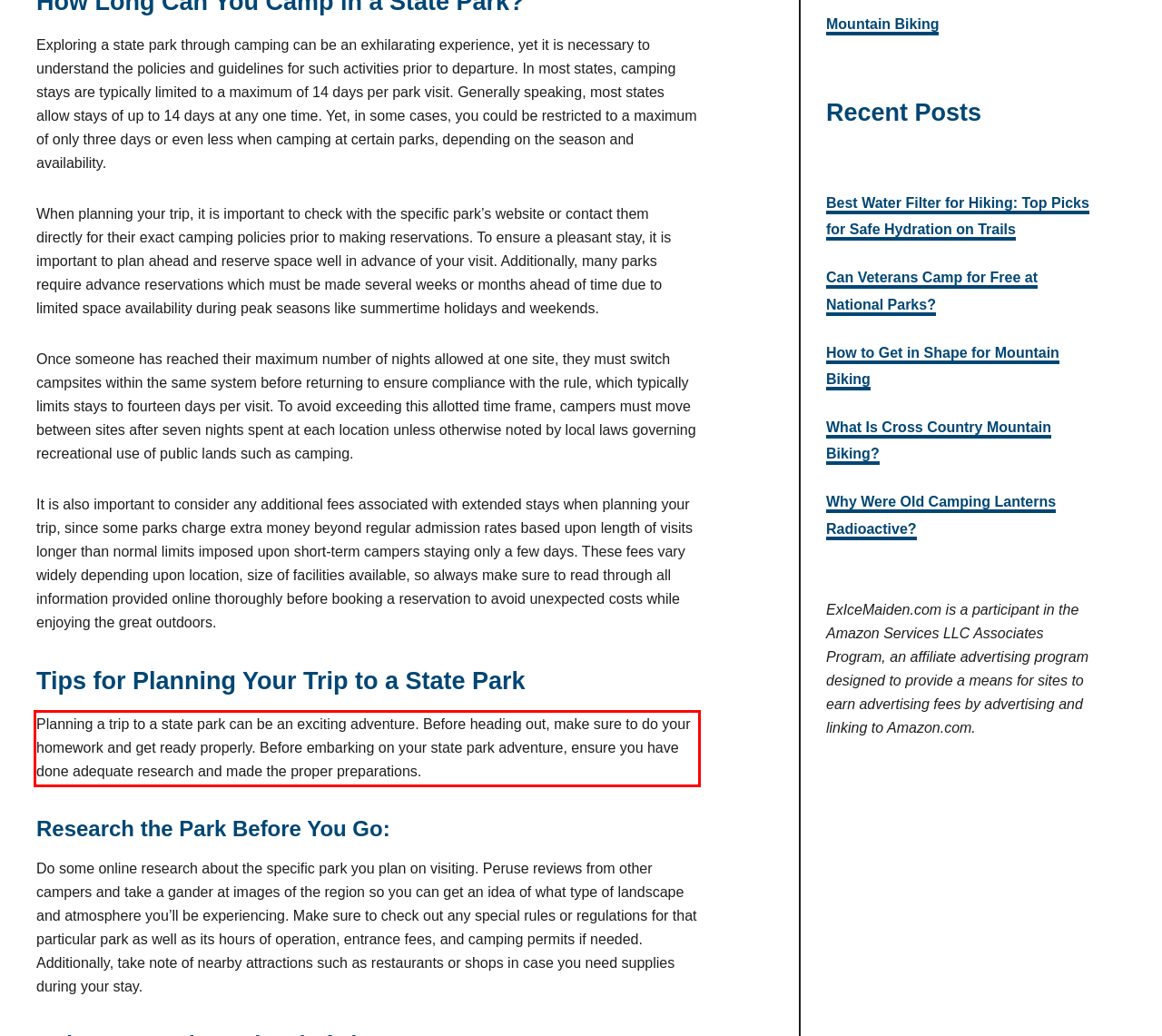Identify and transcribe the text content enclosed by the red bounding box in the given screenshot.

Planning a trip to a state park can be an exciting adventure. Before heading out, make sure to do your homework and get ready properly. Before embarking on your state park adventure, ensure you have done adequate research and made the proper preparations.